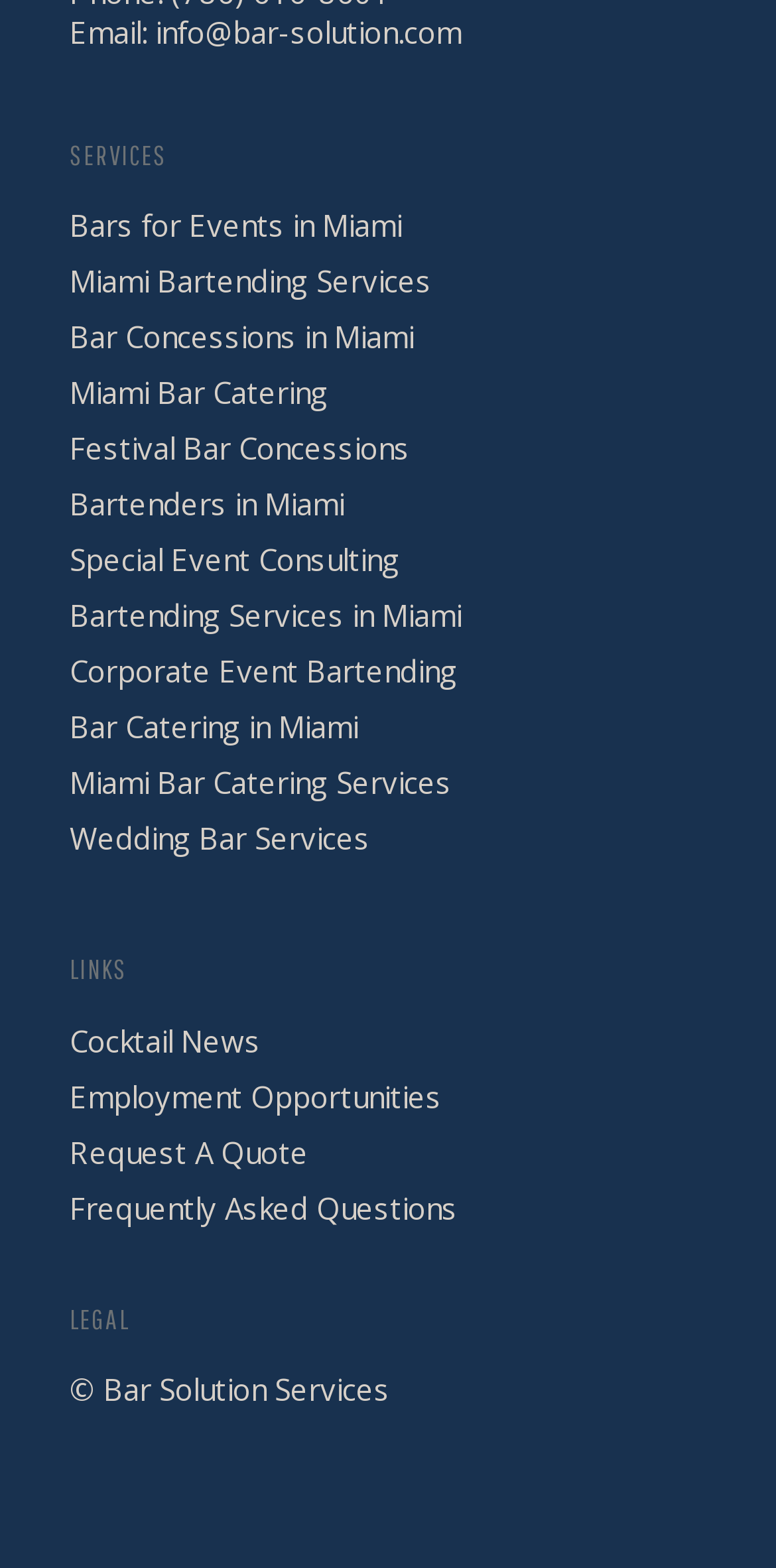What is the company's name?
Using the screenshot, give a one-word or short phrase answer.

Bar Solution Services